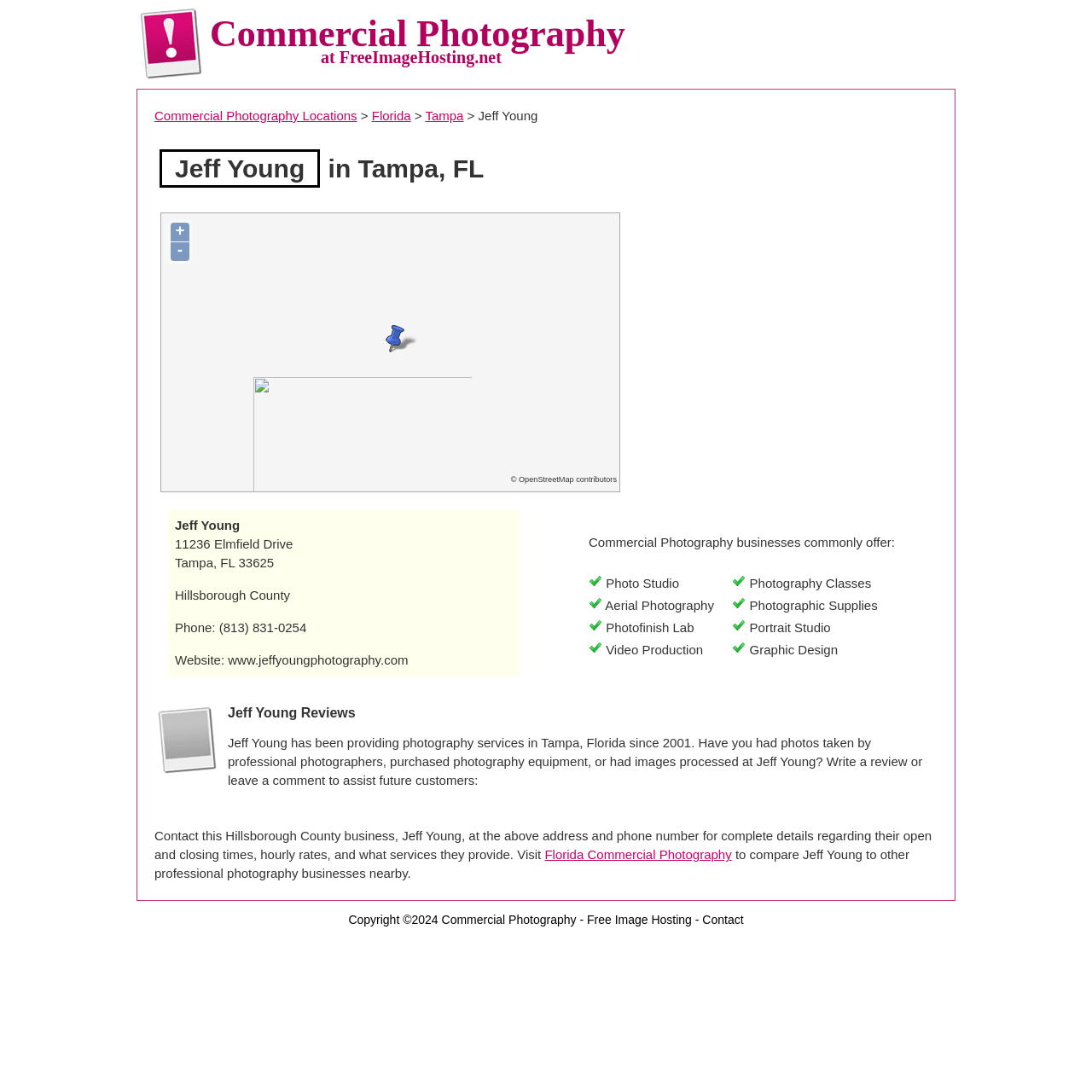Indicate the bounding box coordinates of the clickable region to achieve the following instruction: "Share the article."

None